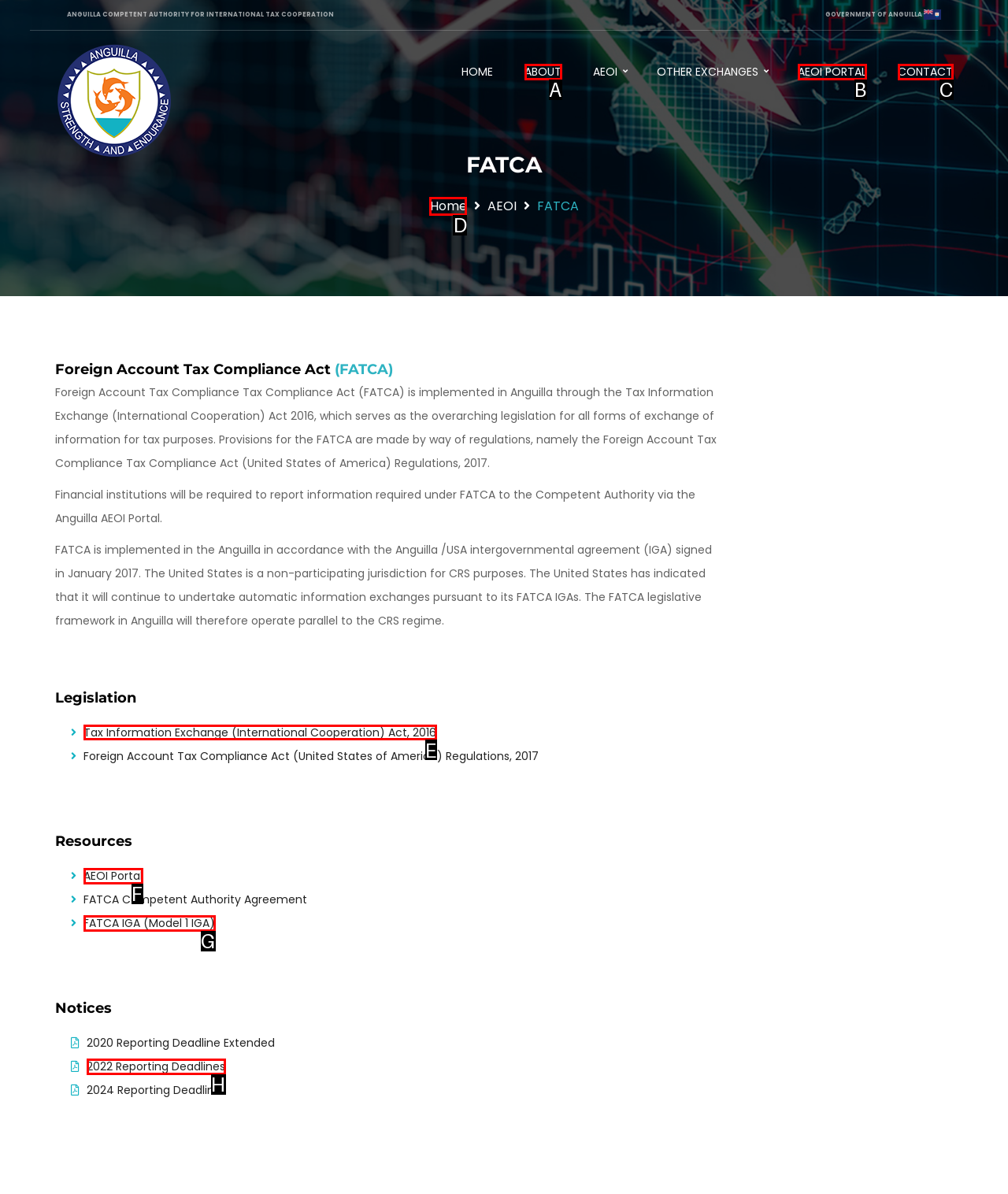Point out the option that needs to be clicked to fulfill the following instruction: Click the Tax Information Exchange (International Cooperation) Act, 2016 link
Answer with the letter of the appropriate choice from the listed options.

E